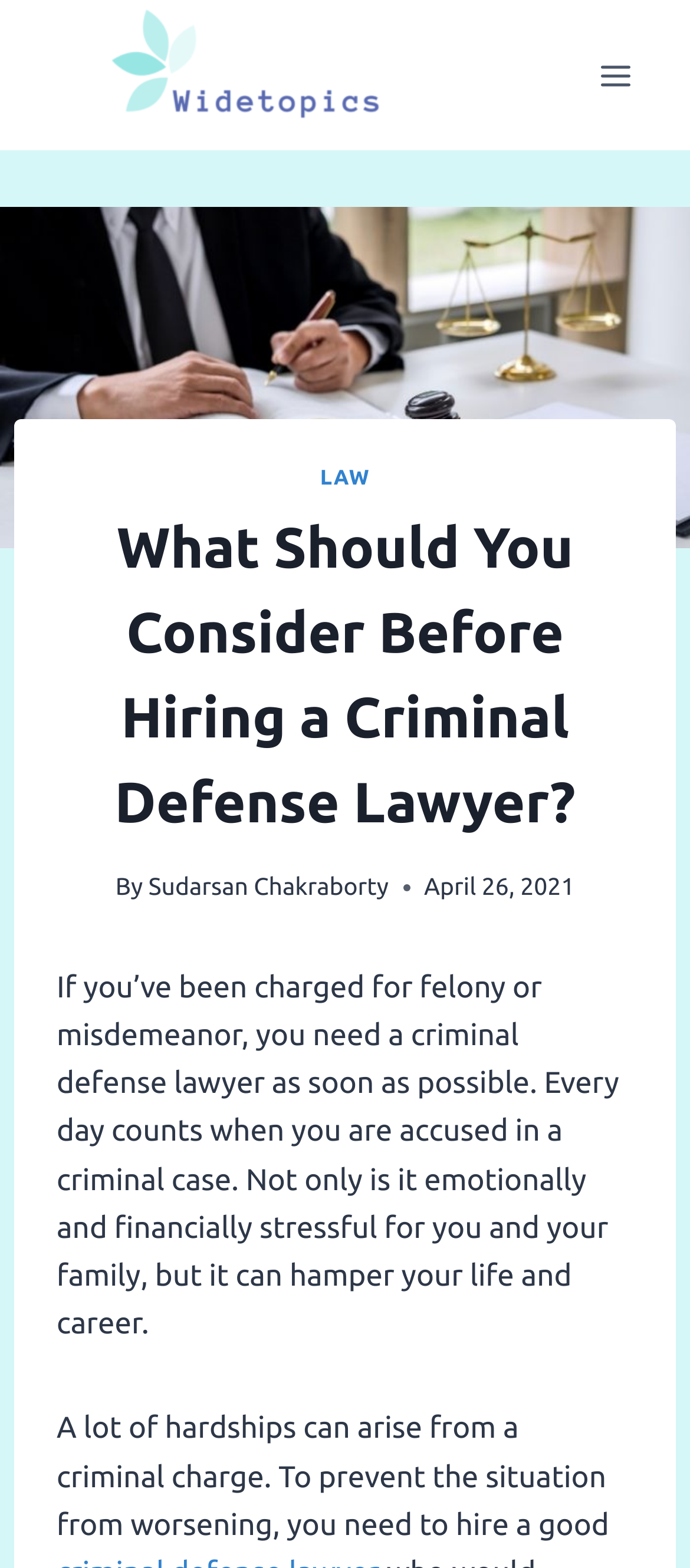Respond to the following question using a concise word or phrase: 
What is the consequence of not hiring a criminal defense lawyer?

Emotionally and financially stressful